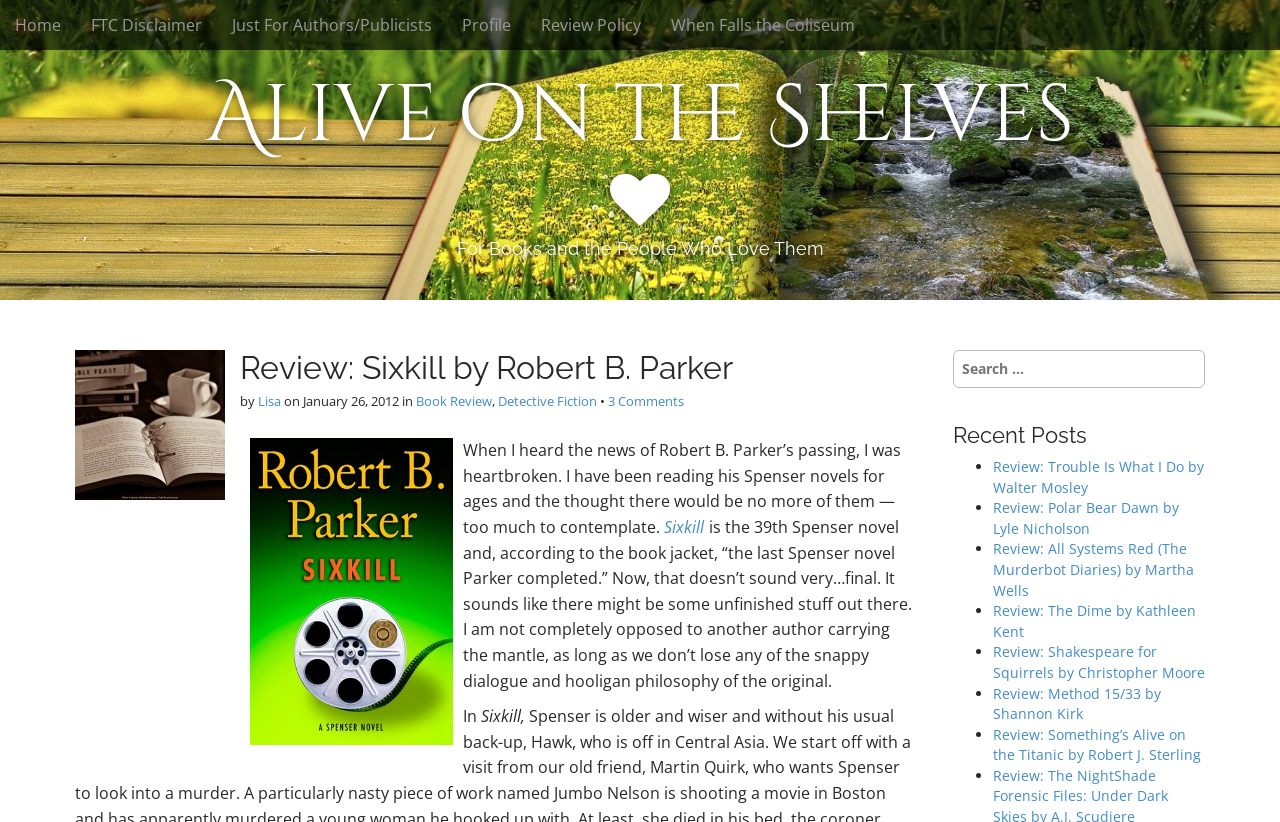Please provide a brief answer to the following inquiry using a single word or phrase:
Who is the author of the book being reviewed?

Robert B. Parker